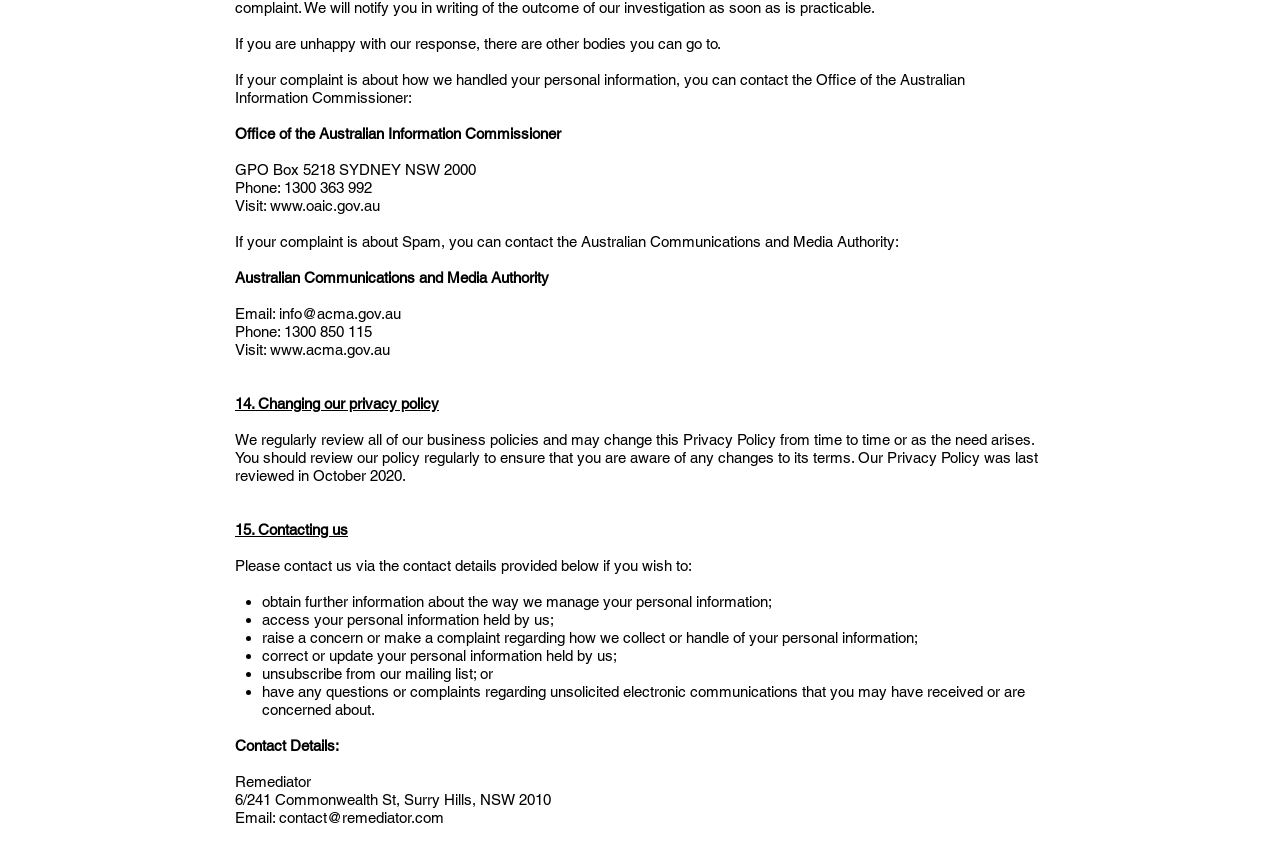What is the purpose of the 'Contacting us' section?
Look at the image and answer the question with a single word or phrase.

To provide contact details